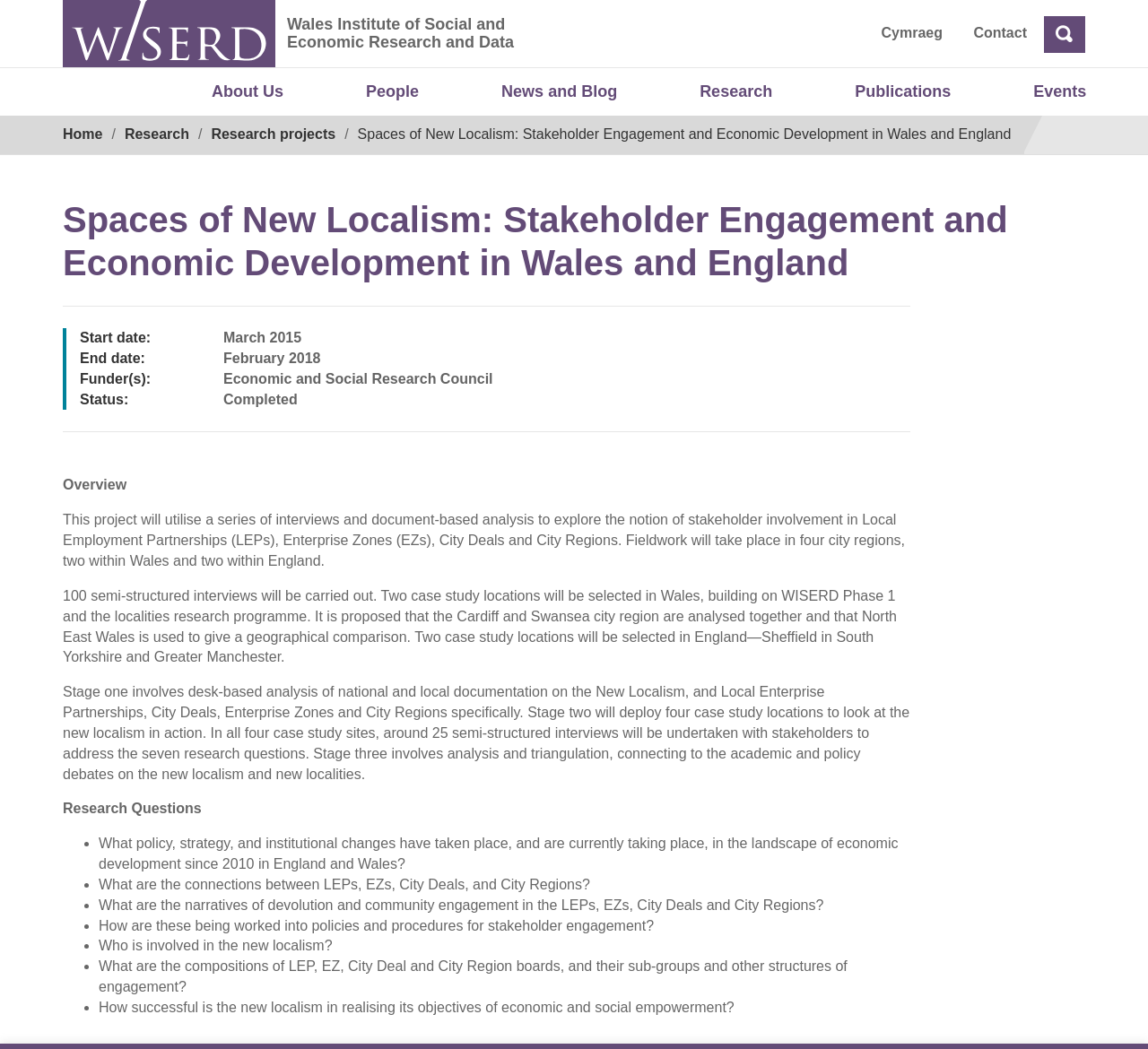Use a single word or phrase to answer the question:
How many semi-structured interviews will be carried out?

100